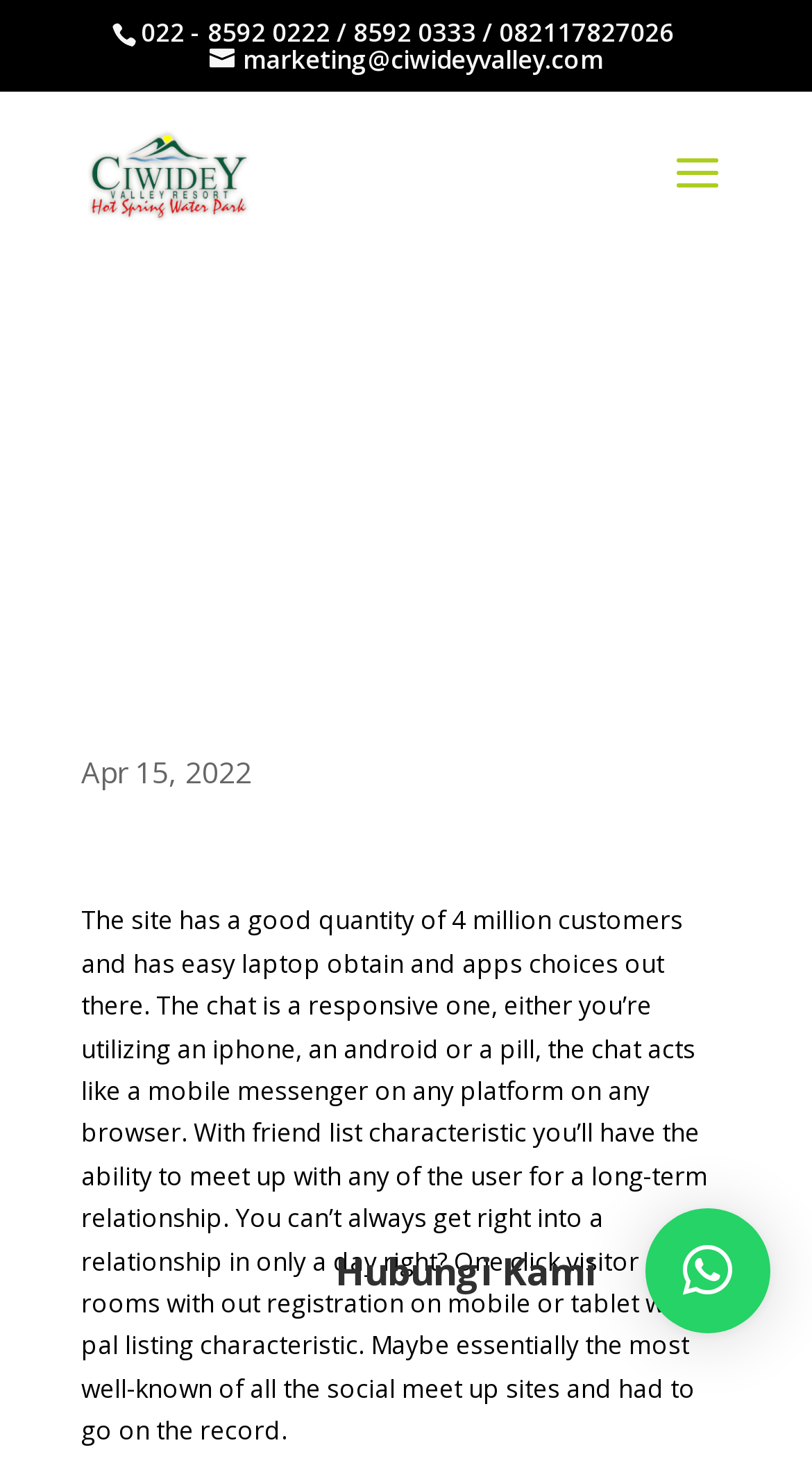Find the bounding box coordinates for the HTML element described as: "alt="Ciwidey Valley Resort"". The coordinates should consist of four float values between 0 and 1, i.e., [left, top, right, bottom].

[0.108, 0.107, 0.311, 0.127]